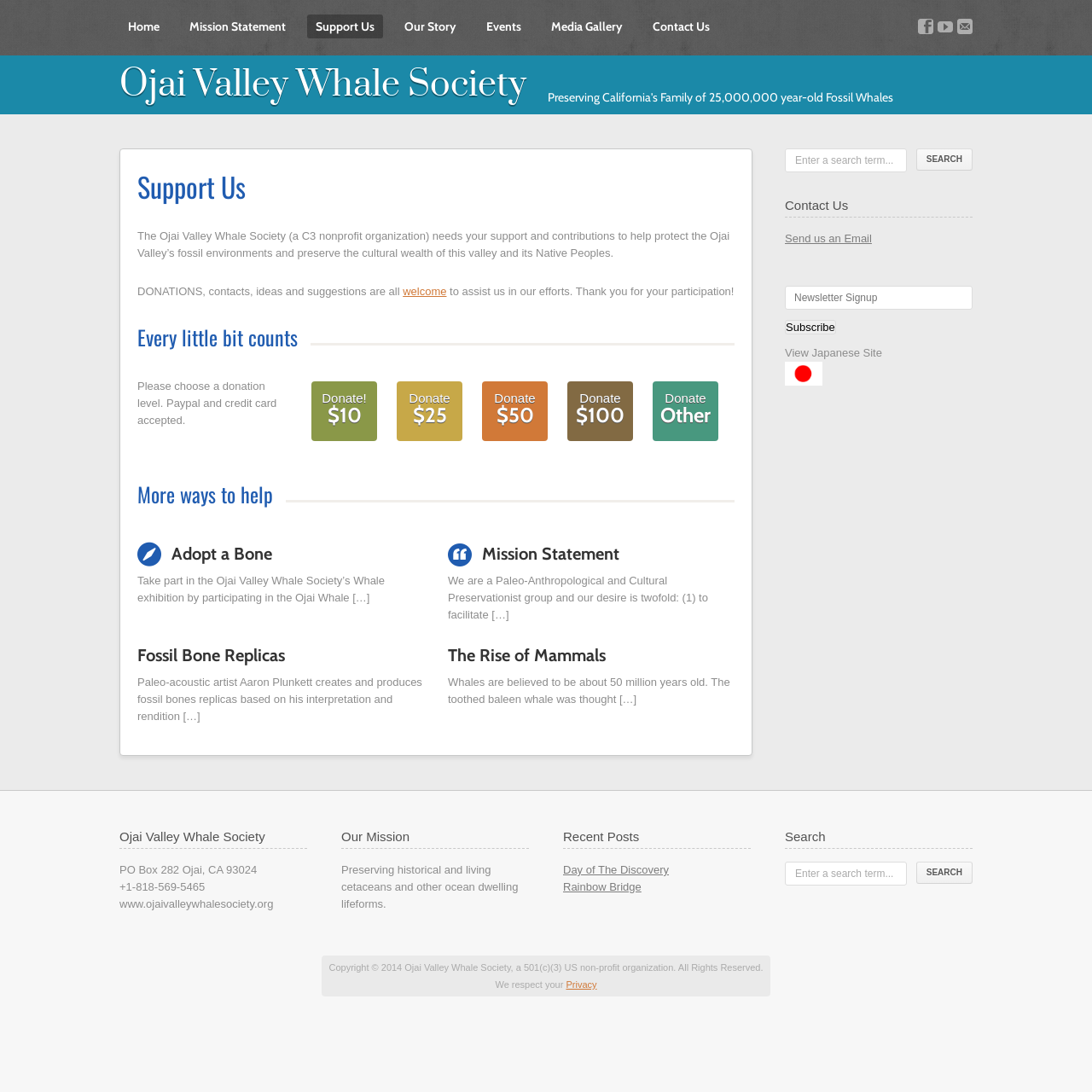What is the purpose of the organization?
Look at the image and construct a detailed response to the question.

The purpose of the organization can be found in the 'Our Mission' section at the bottom of the webpage, where it is written as 'Preserving historical and living cetaceans and other ocean dwelling lifeforms.' This suggests that the organization is focused on preserving cetaceans and other ocean life.